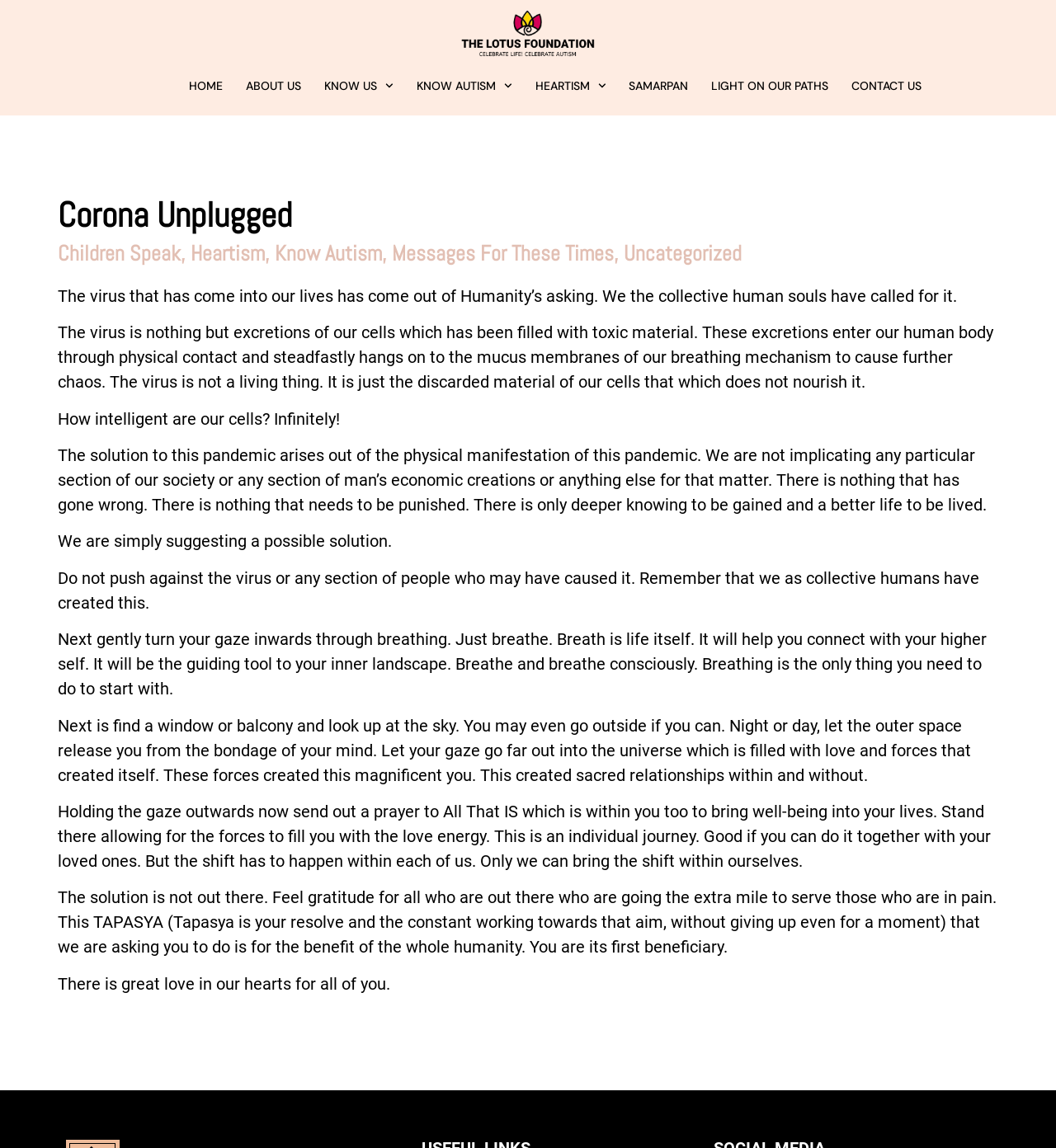Please pinpoint the bounding box coordinates for the region I should click to adhere to this instruction: "View the SPEAKERS page".

None